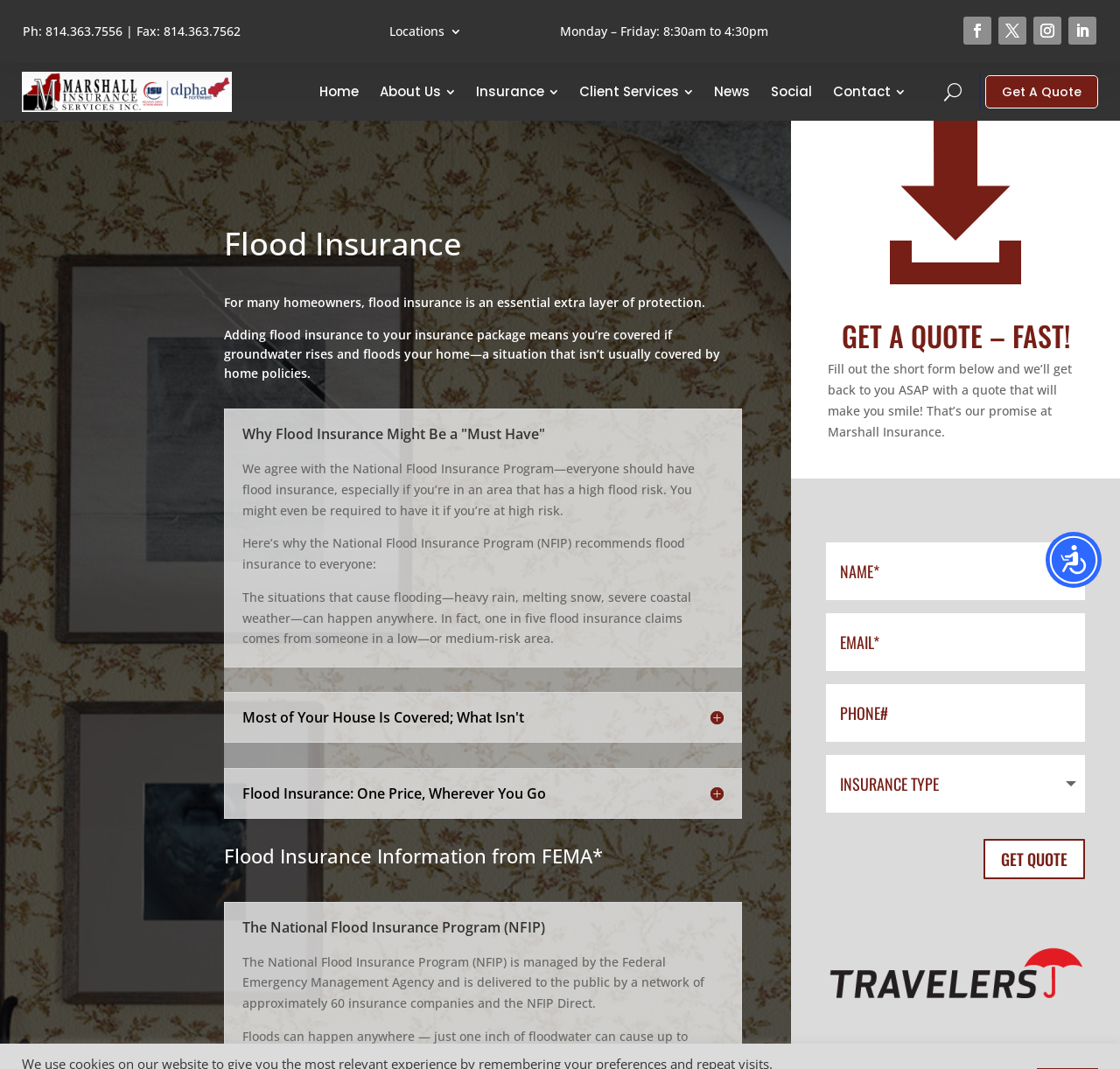What is the name of the program that recommends flood insurance to everyone? Using the information from the screenshot, answer with a single word or phrase.

National Flood Insurance Program (NFIP)